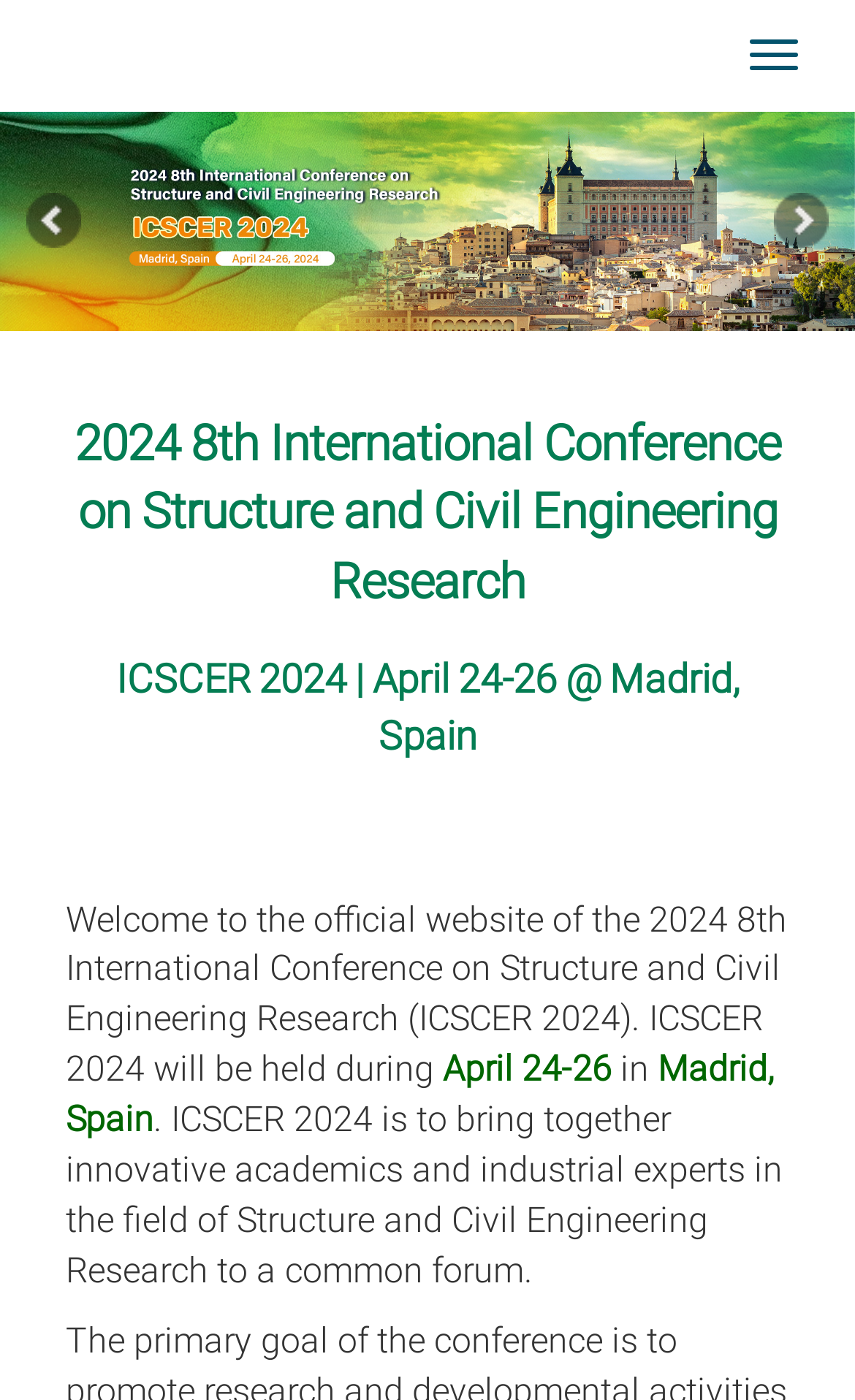Analyze the image and give a detailed response to the question:
What is the name of the conference?

I inferred this from the Root Element with the text 'ICSCER 2024| April 24-26 | Madrid' and the StaticText element with the text 'ICSCER 2024 | April 24-26 @ Madrid, Spain' which both suggest that the name of the conference is ICSCER 2024.